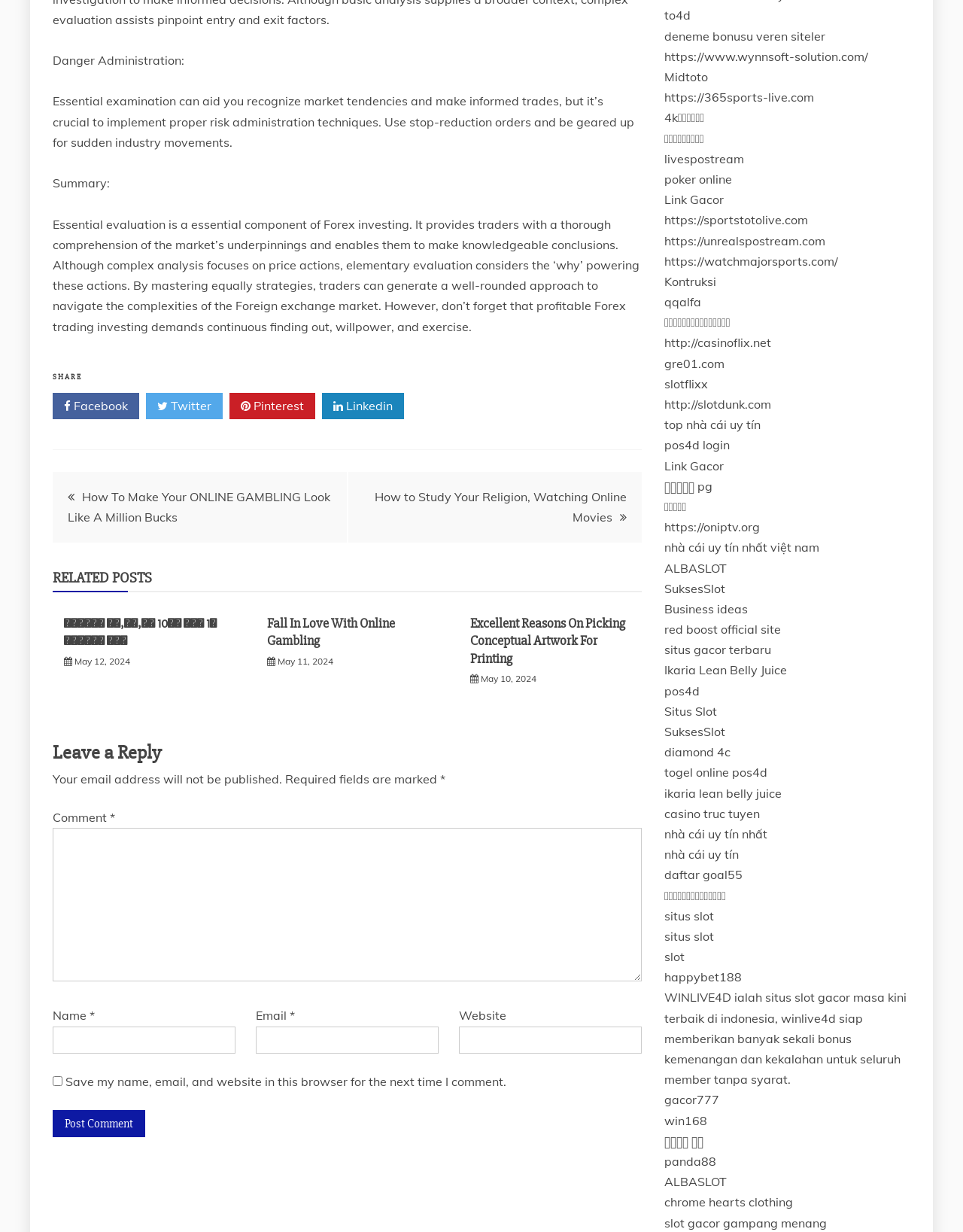Please identify the bounding box coordinates of the element I should click to complete this instruction: 'Click the SHARE button'. The coordinates should be given as four float numbers between 0 and 1, like this: [left, top, right, bottom].

[0.055, 0.302, 0.085, 0.31]